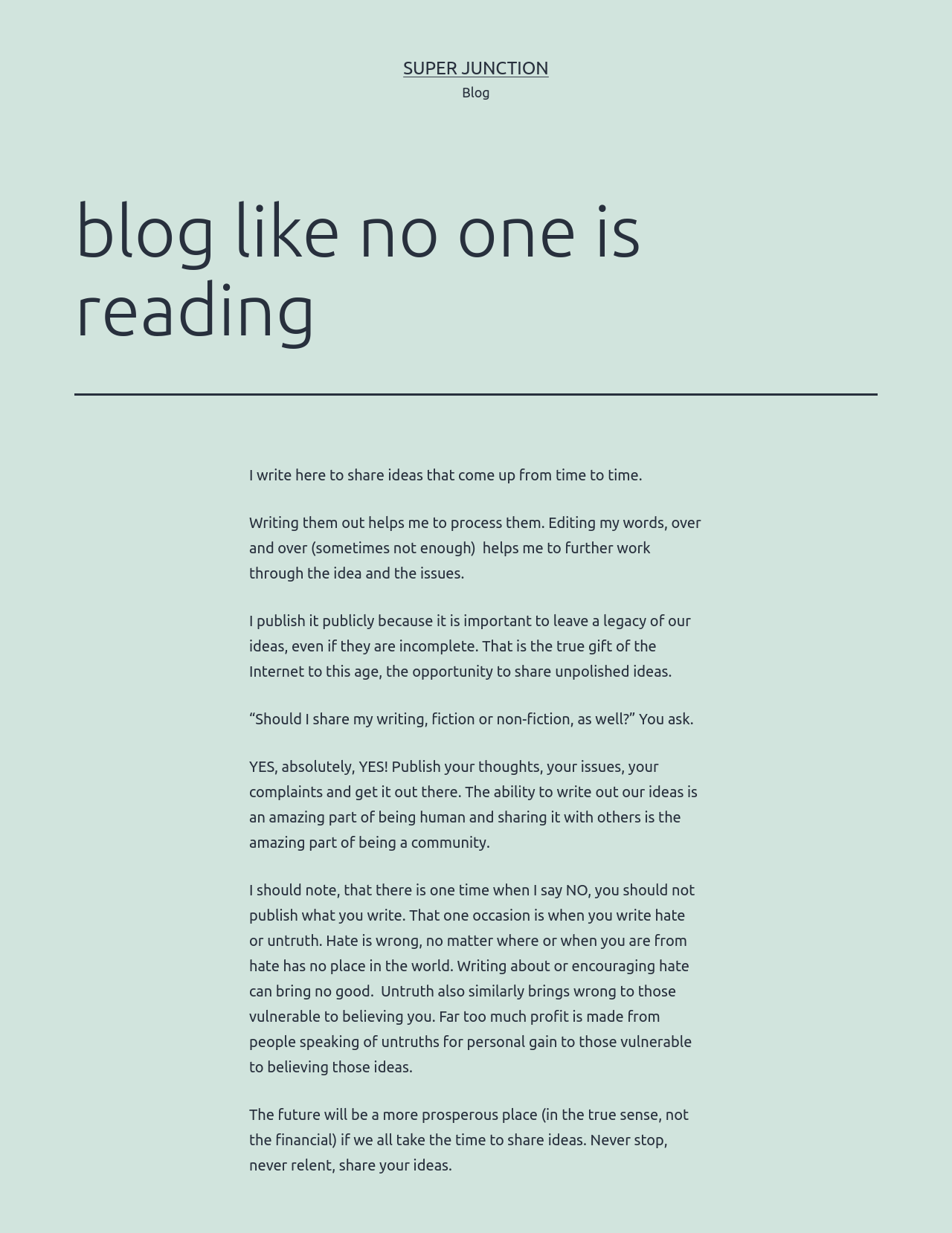What is the one occasion when the author says not to publish writing?
Based on the content of the image, thoroughly explain and answer the question.

According to the text, the author advises against publishing writing that promotes hate or untruth, as it can bring harm to others and has no place in the world.